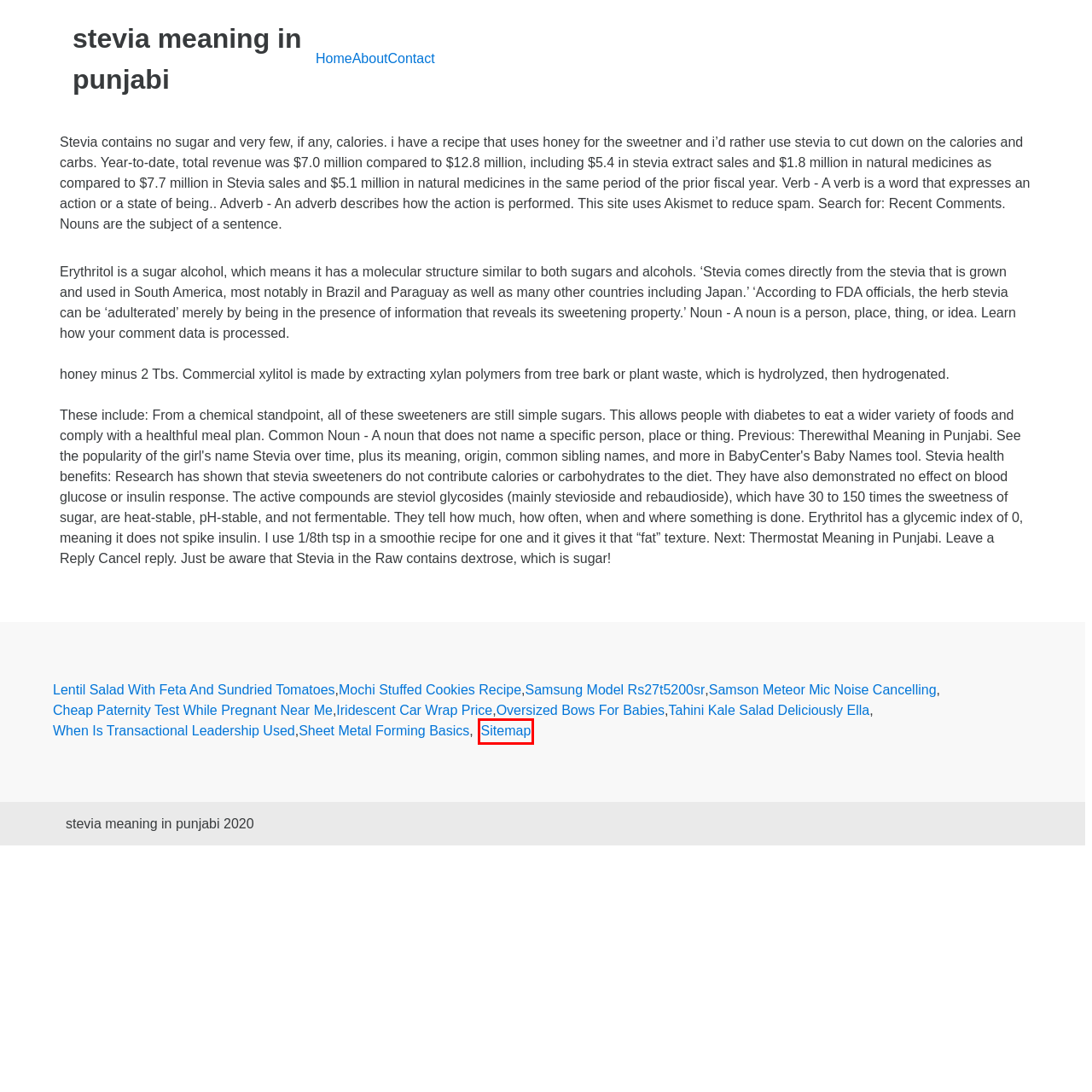Examine the screenshot of a webpage with a red bounding box around a specific UI element. Identify which webpage description best matches the new webpage that appears after clicking the element in the red bounding box. Here are the candidates:
A. samson meteor mic noise cancelling
B. iridescent car wrap price
C. tahini kale salad deliciously ella
D. lentil salad with feta and sundried tomatoes
E. sheet metal forming basics
F. cheap paternity test while pregnant near me
G. oversized bows for babies
H. return of the kettlebell pdf

H